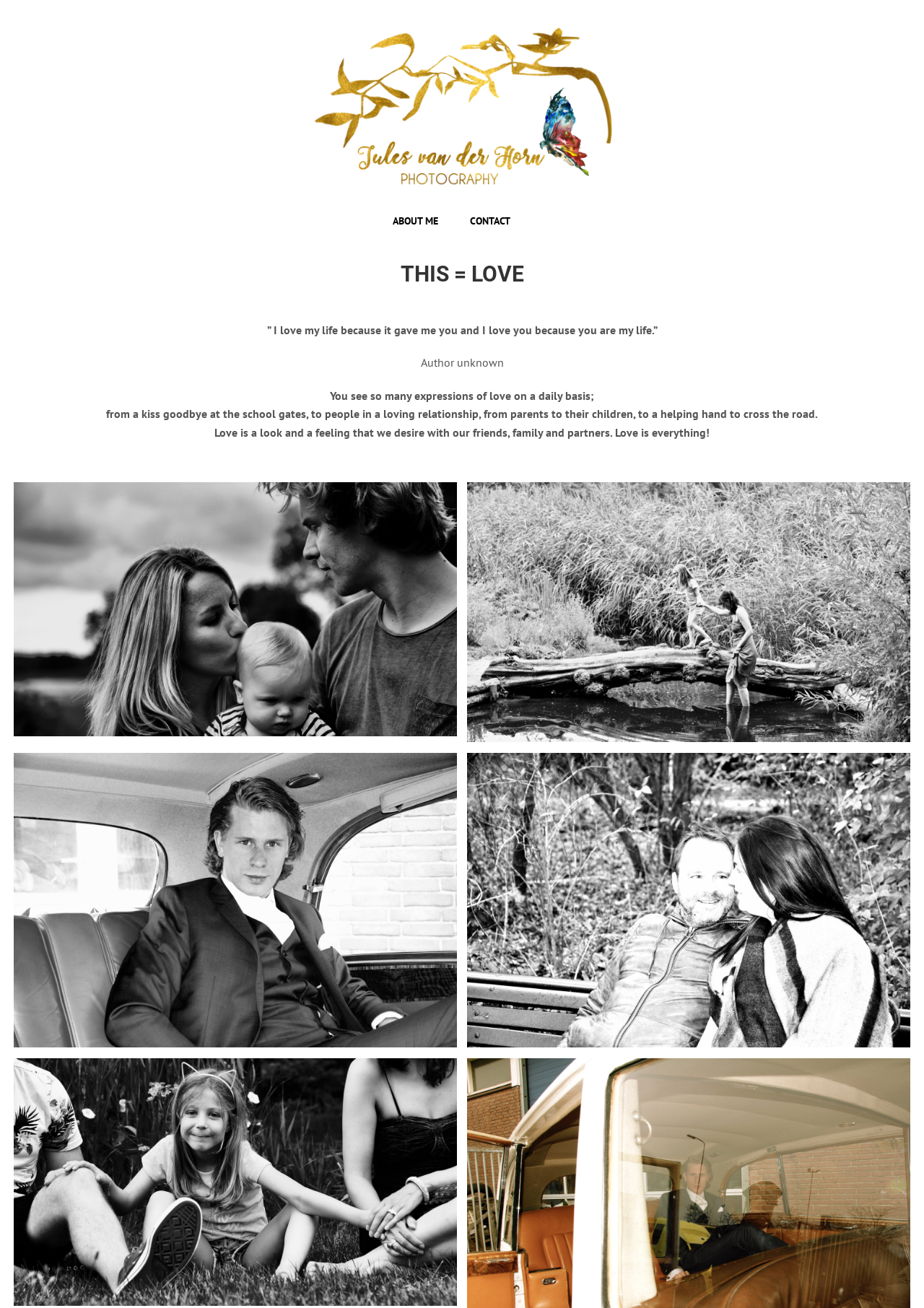Summarize the webpage with a detailed and informative caption.

This webpage is titled "This = Love – Jules" and features a prominent logo at the top left corner. Below the logo, there are two navigation links, "ABOUT ME" and "CONTACT", positioned side by side near the top center of the page.

The main content of the page is divided into two sections. The first section is a heading that reads "THIS = LOVE" in a large font, centered near the top of the page. Below the heading, there are four paragraphs of text that discuss the concept of love. The text is arranged in a single column, with each paragraph building upon the previous one to describe the various forms and expressions of love.

The second section of the page features a series of links, arranged in three rows, that appear to be related to images or posts. The links are positioned near the bottom center of the page, with three links in each row. The first and third rows have a link with an empty label, while the second row has a link labeled "CSC_0418" that is accompanied by an image. The image is positioned at the bottom right corner of the page.

Overall, the webpage has a simple and clean layout, with a focus on the text content and the links to related images or posts.